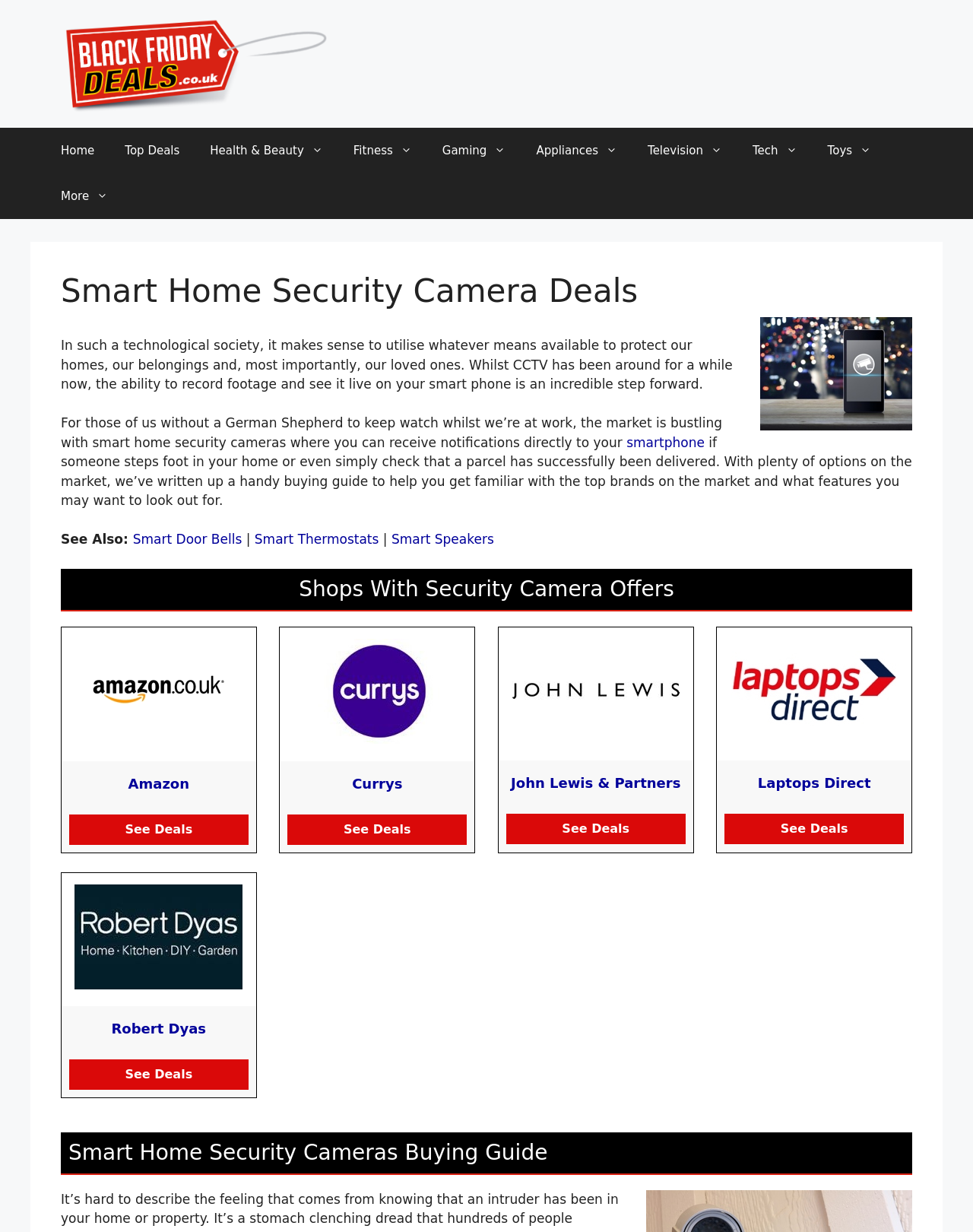Please find the bounding box coordinates of the clickable region needed to complete the following instruction: "Click on the 'Home' link". The bounding box coordinates must consist of four float numbers between 0 and 1, i.e., [left, top, right, bottom].

[0.047, 0.104, 0.113, 0.141]